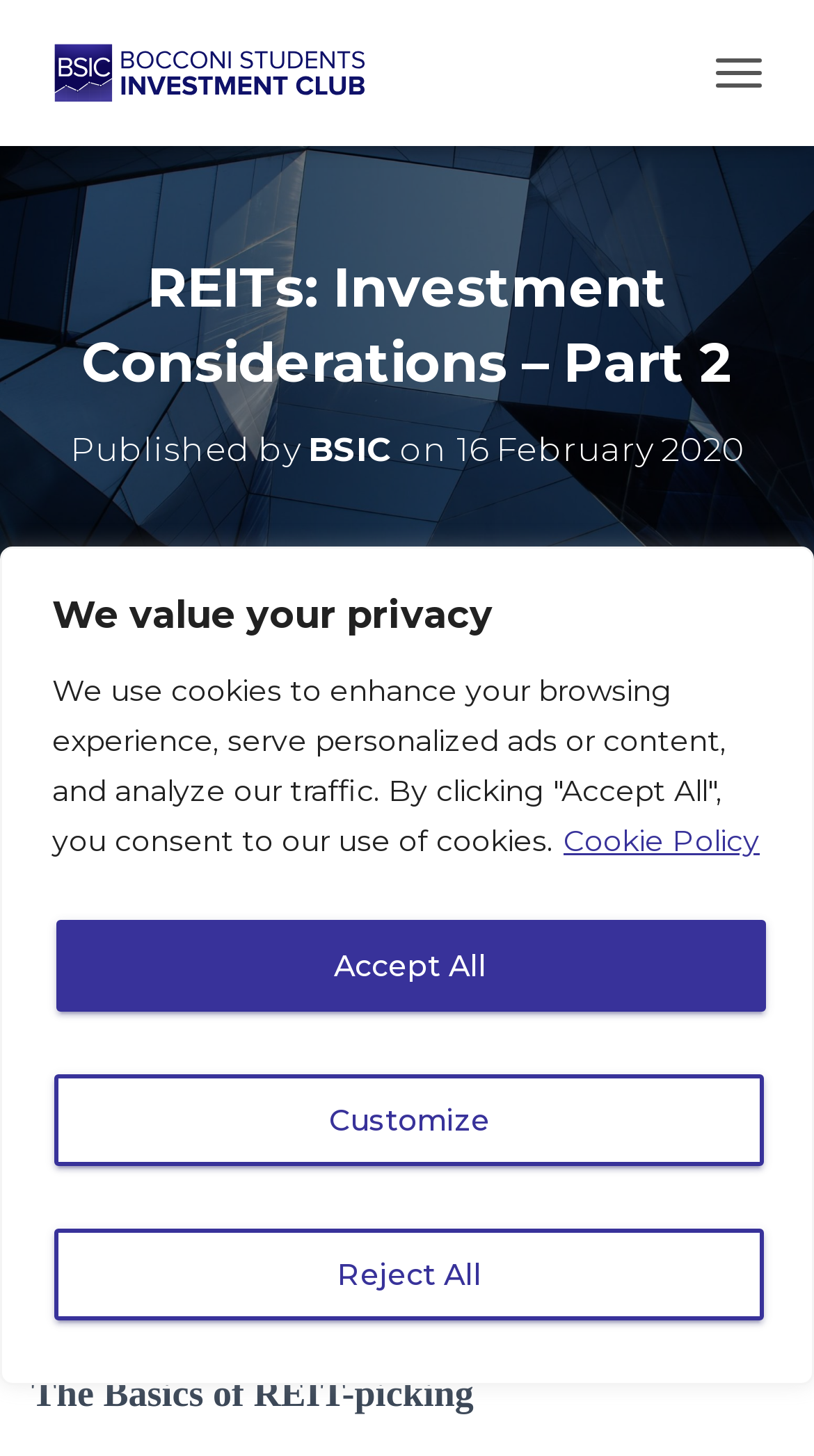From the webpage screenshot, identify the region described by parent_node: We value your privacy. Provide the bounding box coordinates as (top-left x, top-left y, bottom-right x, bottom-right y), with each value being a floating point number between 0 and 1.

[0.833, 0.858, 0.962, 0.93]